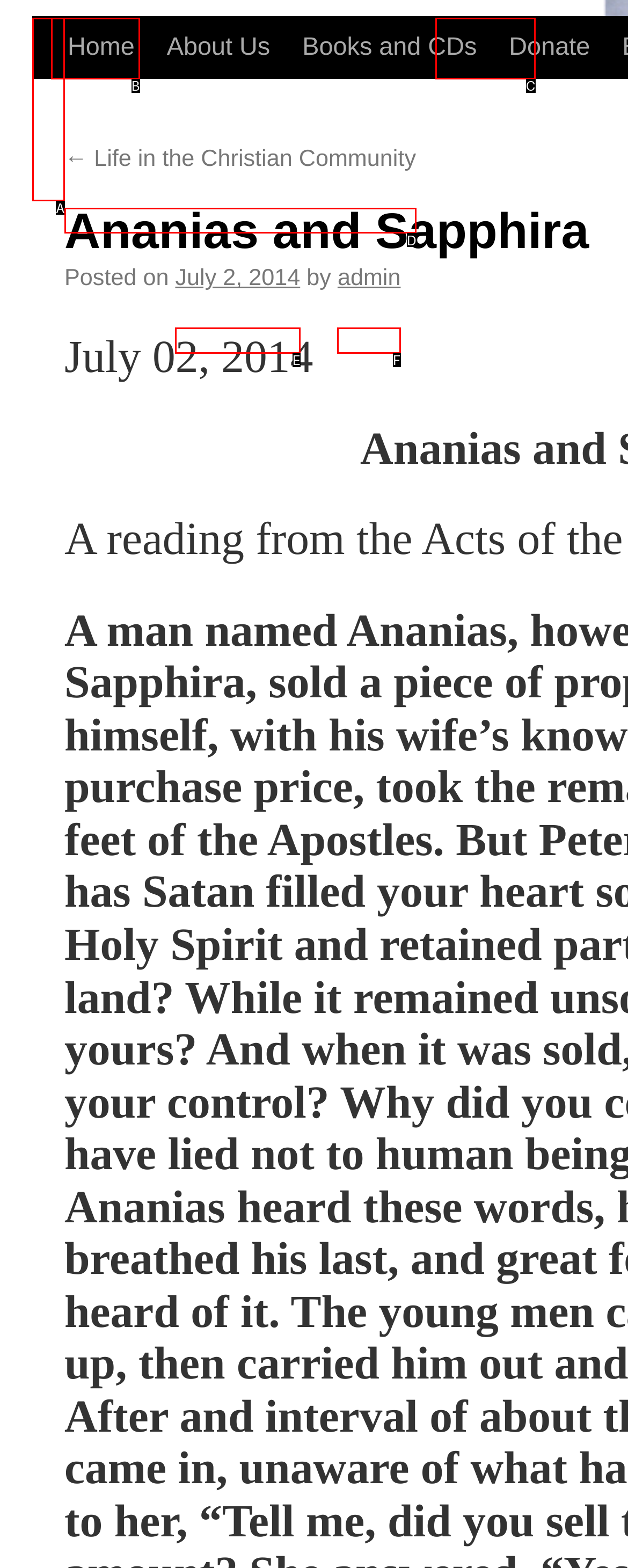Determine which option matches the element description: admin
Reply with the letter of the appropriate option from the options provided.

F